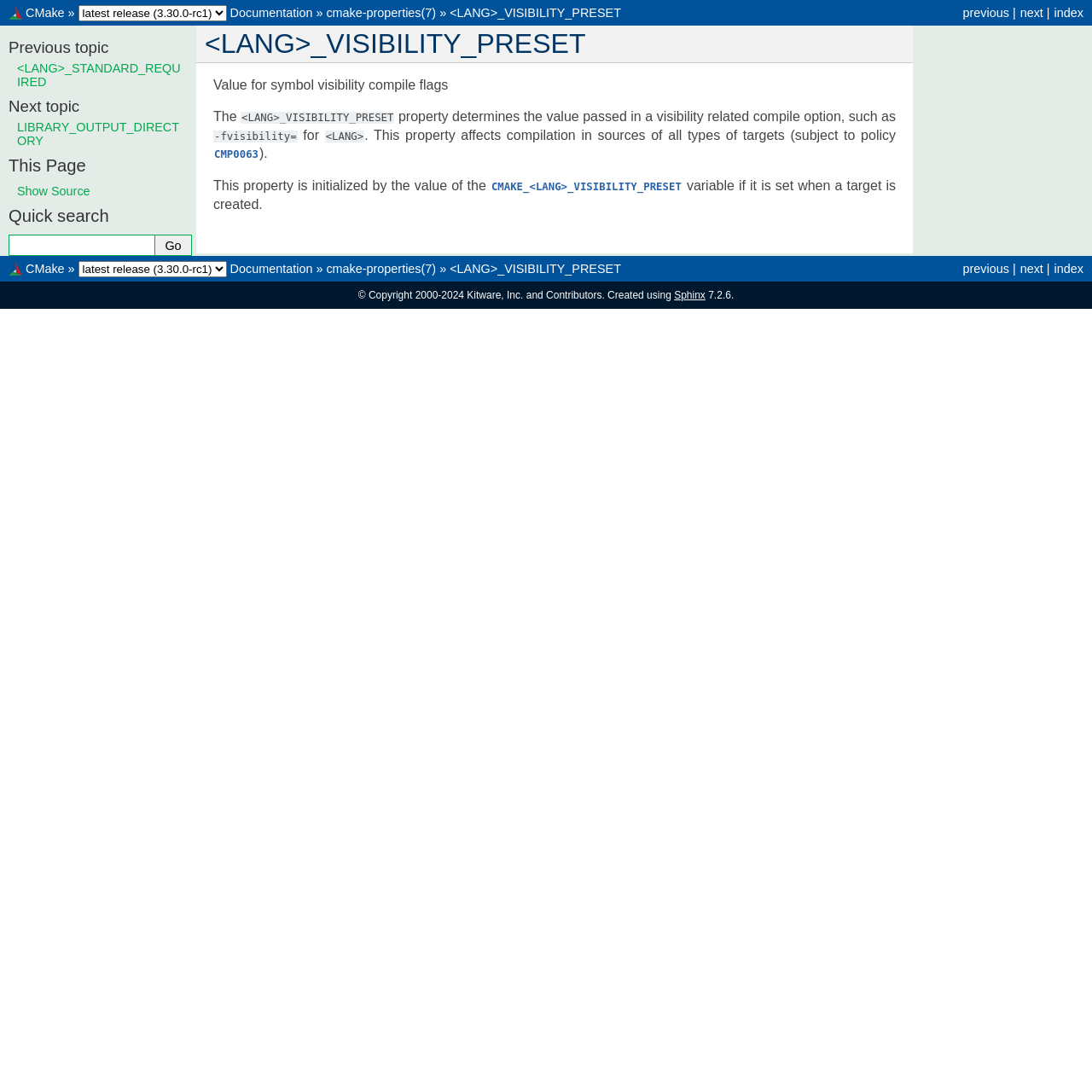Identify and provide the bounding box coordinates of the UI element described: "previous". The coordinates should be formatted as [left, top, right, bottom], with each number being a float between 0 and 1.

[0.882, 0.005, 0.924, 0.018]